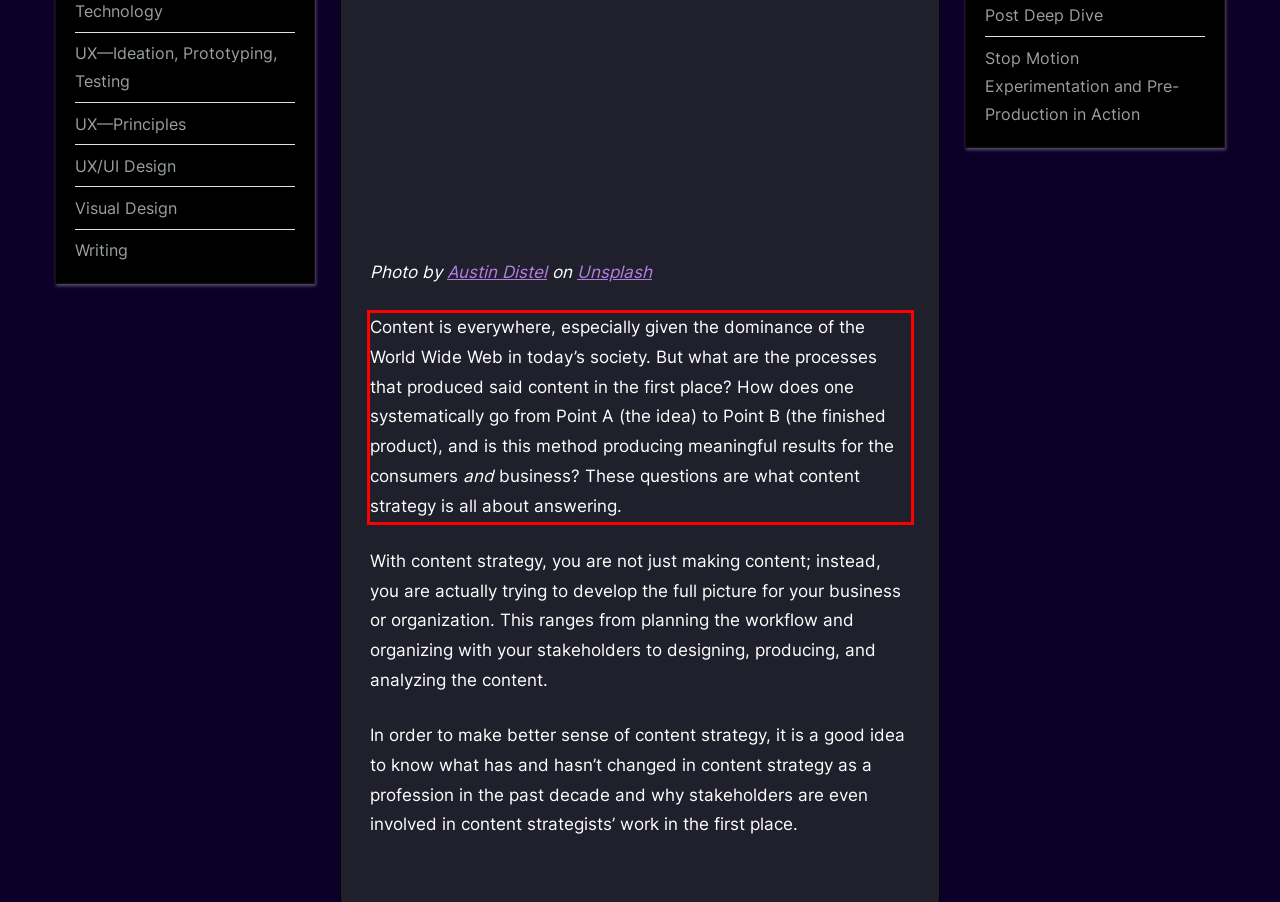You have a screenshot of a webpage with a UI element highlighted by a red bounding box. Use OCR to obtain the text within this highlighted area.

Content is everywhere, especially given the dominance of the World Wide Web in today’s society. But what are the processes that produced said content in the first place? How does one systematically go from Point A (the idea) to Point B (the finished product), and is this method producing meaningful results for the consumers and business? These questions are what content strategy is all about answering.